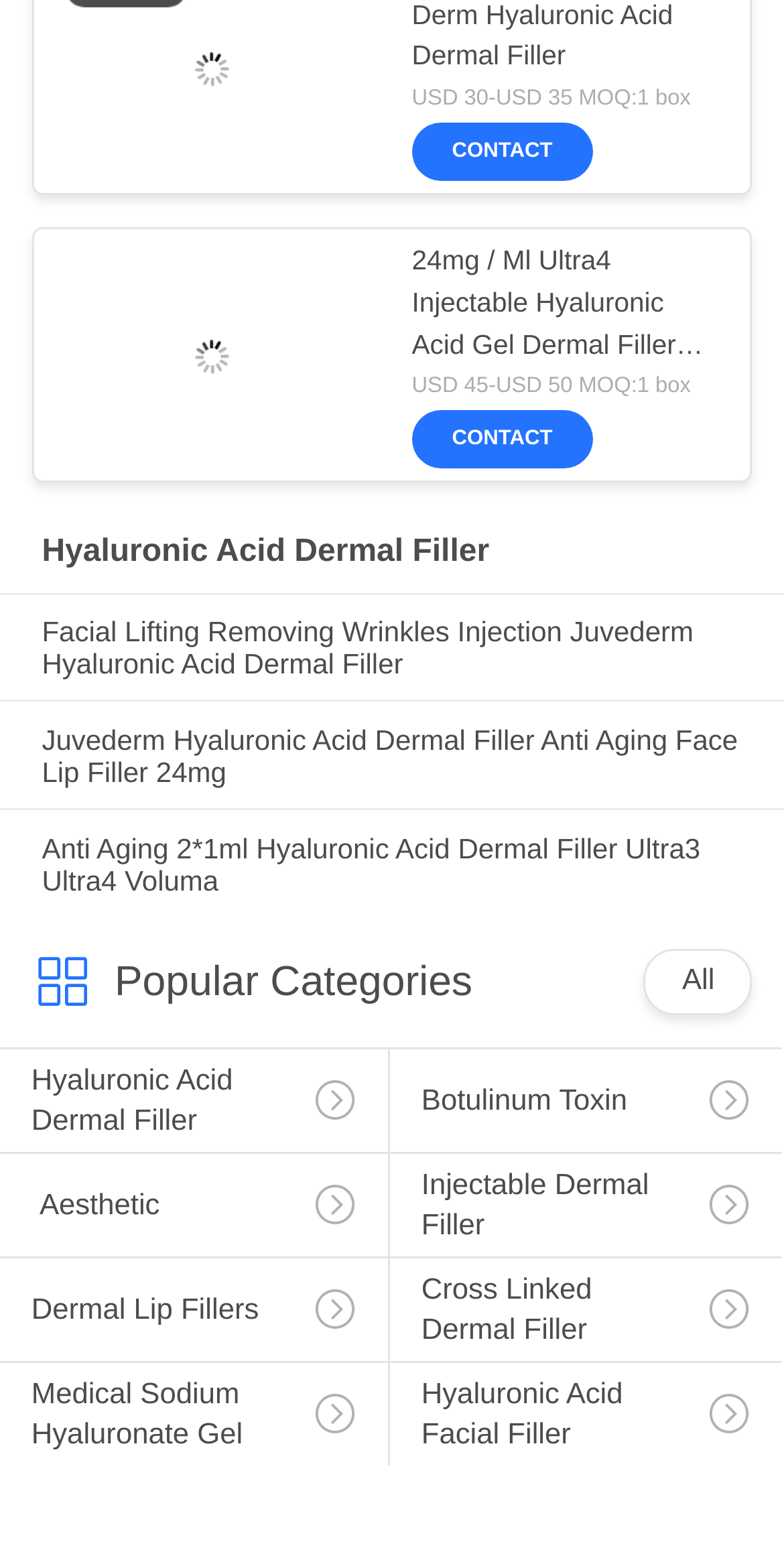Please find and report the bounding box coordinates of the element to click in order to perform the following action: "Explore popular categories". The coordinates should be expressed as four float numbers between 0 and 1, in the format [left, top, right, bottom].

[0.146, 0.612, 0.603, 0.641]